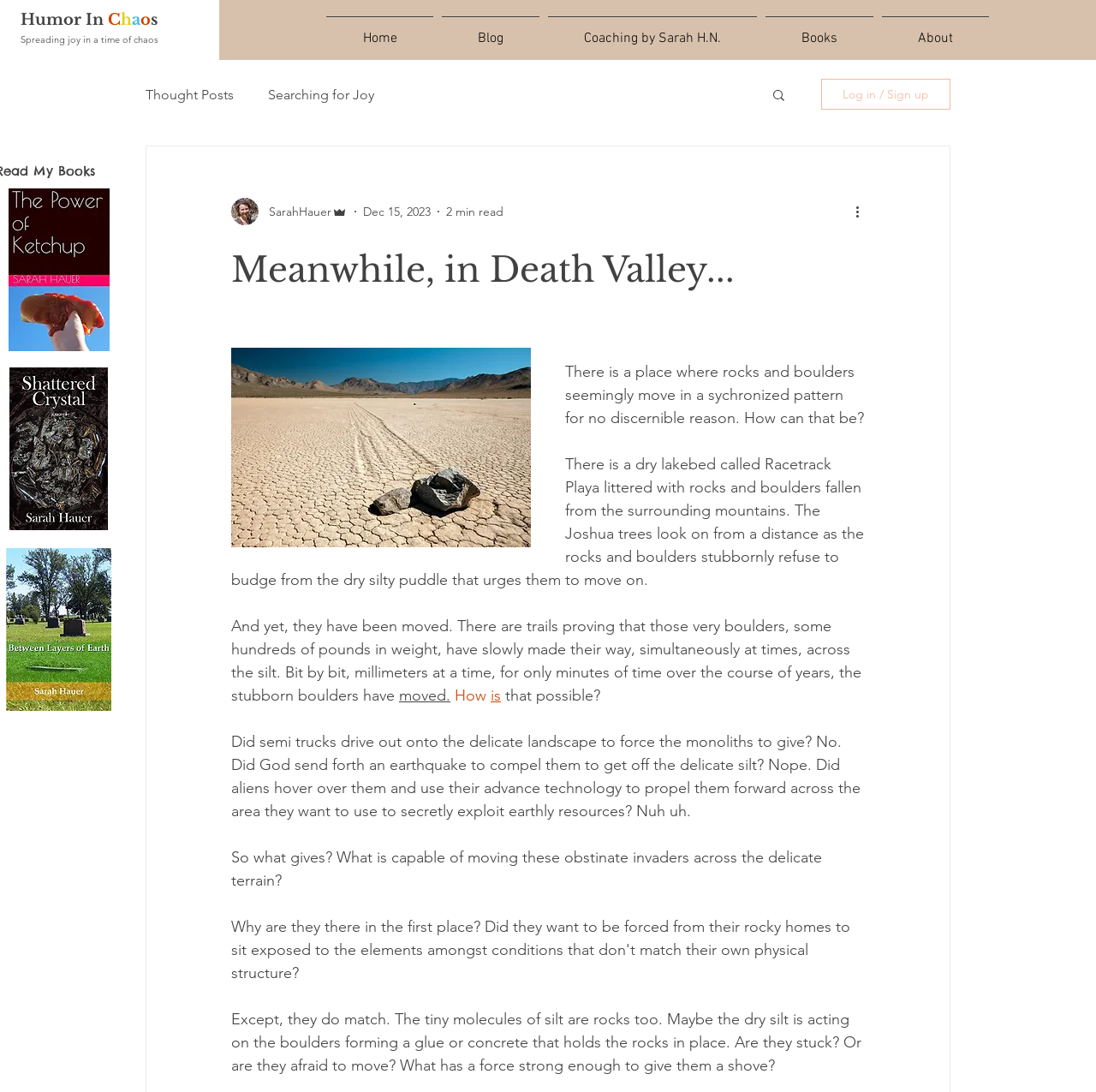Find the bounding box of the web element that fits this description: "Searching for Joy".

[0.245, 0.079, 0.341, 0.094]